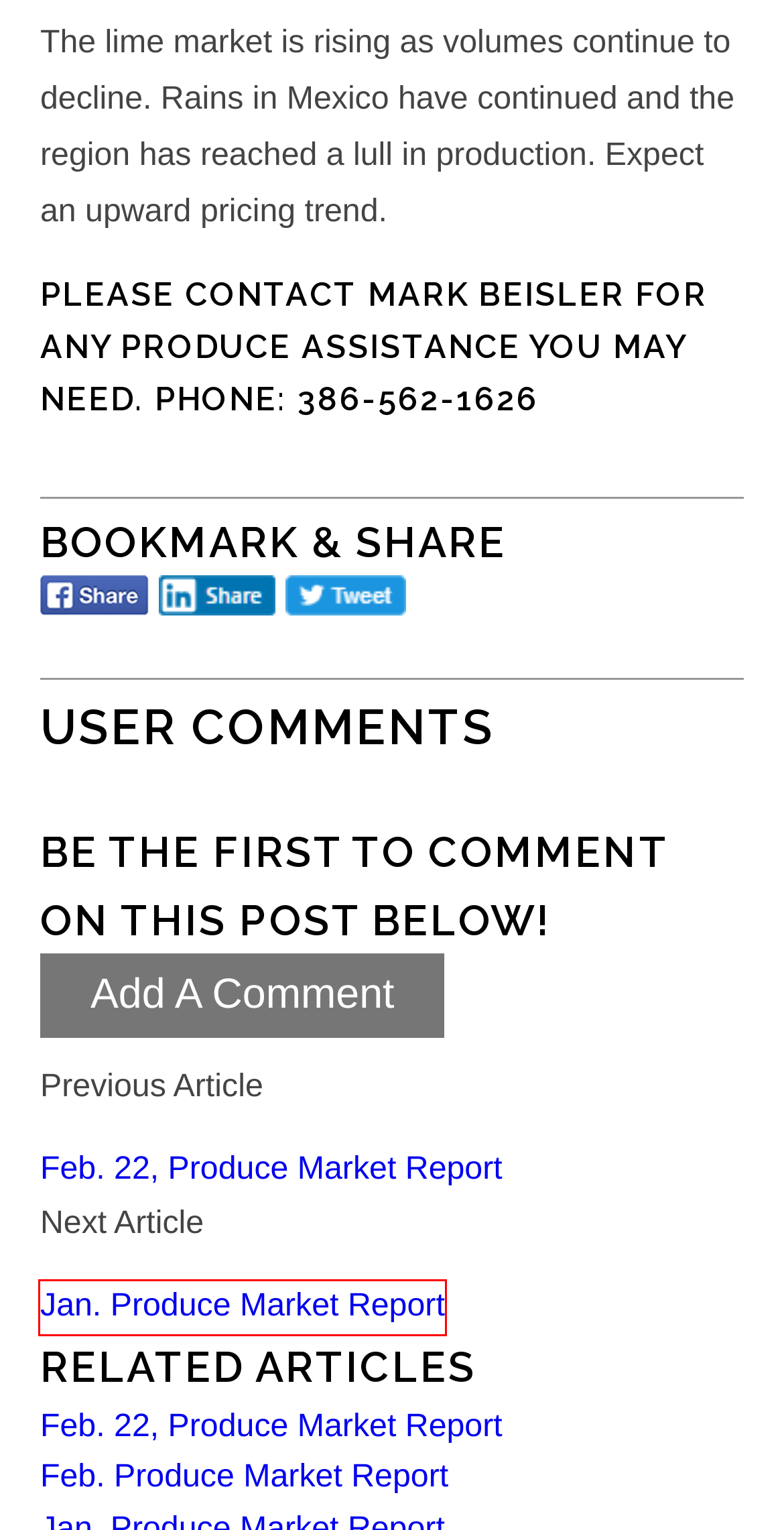Review the screenshot of a webpage that includes a red bounding box. Choose the most suitable webpage description that matches the new webpage after clicking the element within the red bounding box. Here are the candidates:
A. April 04, Produce Market Report
B. Feb. Produce Market Report
C. Register
D. Jan. Produce Market Report
E. Knack
F. Feb. 22, Produce Market Report
G. Login
H. Food Show 2024 - Register Here!

D